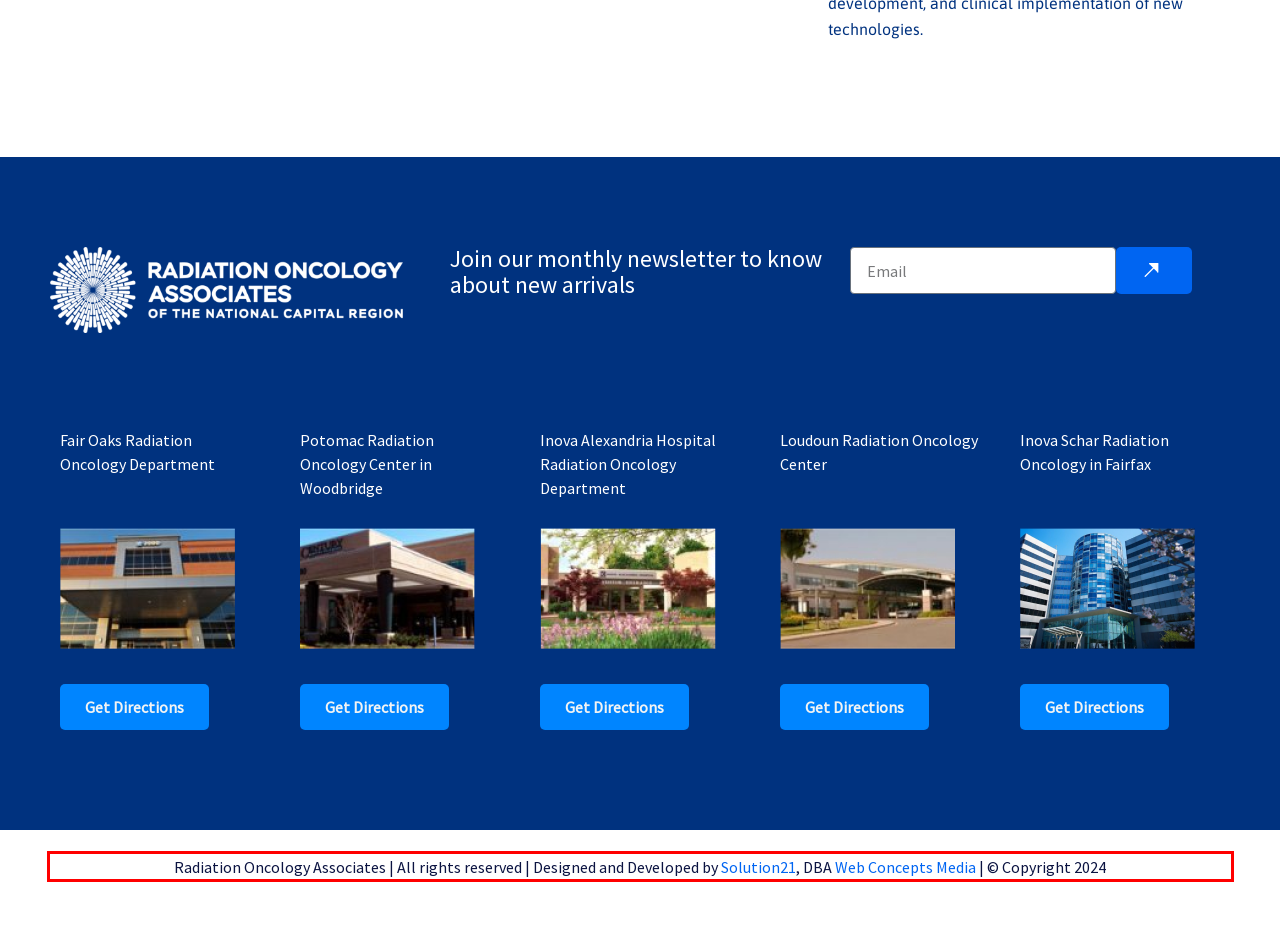Please identify and extract the text from the UI element that is surrounded by a red bounding box in the provided webpage screenshot.

Radiation Oncology Associates | All rights reserved | Designed and Developed by Solution21, DBA Web Concepts Media | © Copyright 2024